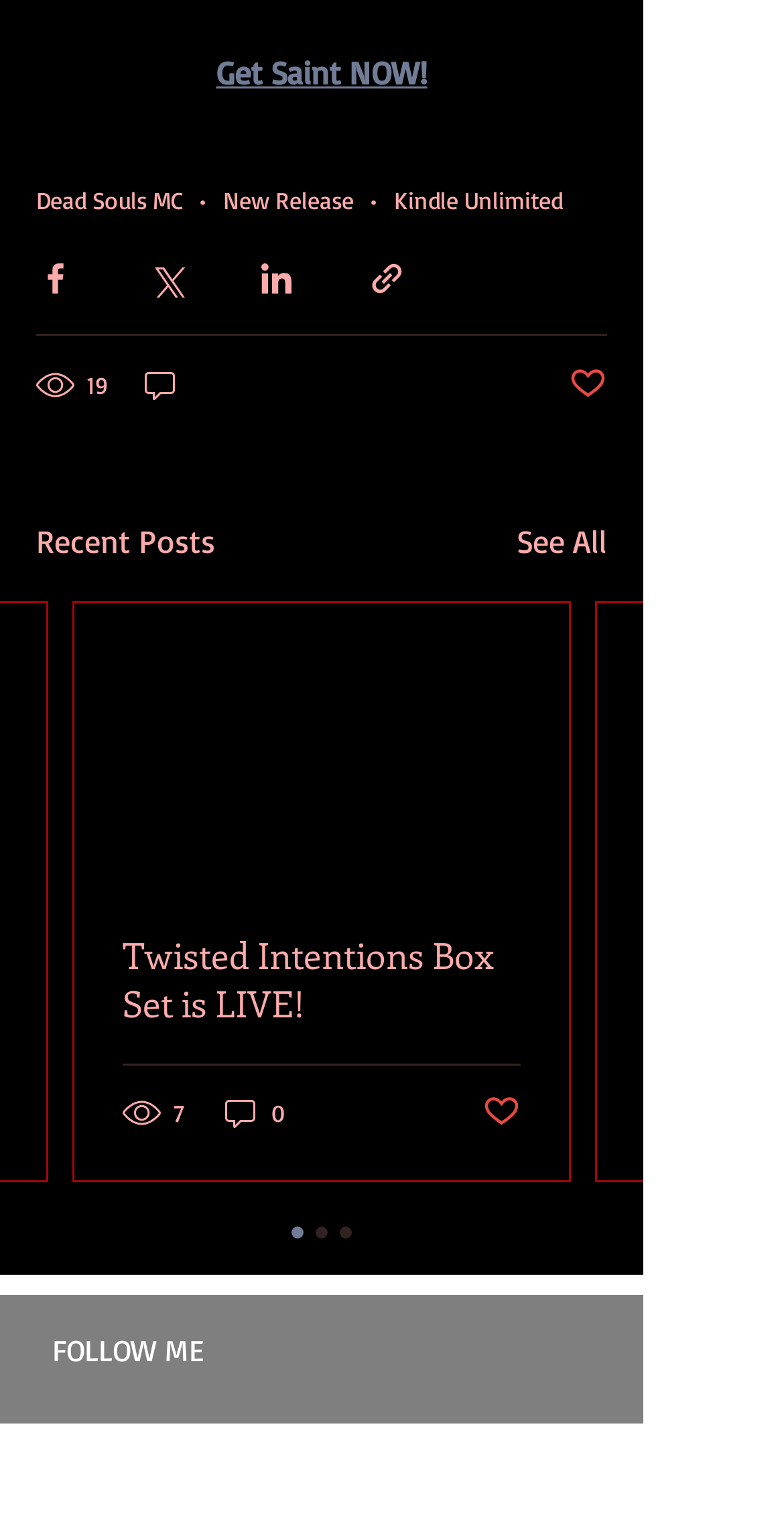Determine the bounding box coordinates of the clickable region to carry out the instruction: "View 'Recent Posts'".

[0.046, 0.342, 0.274, 0.373]